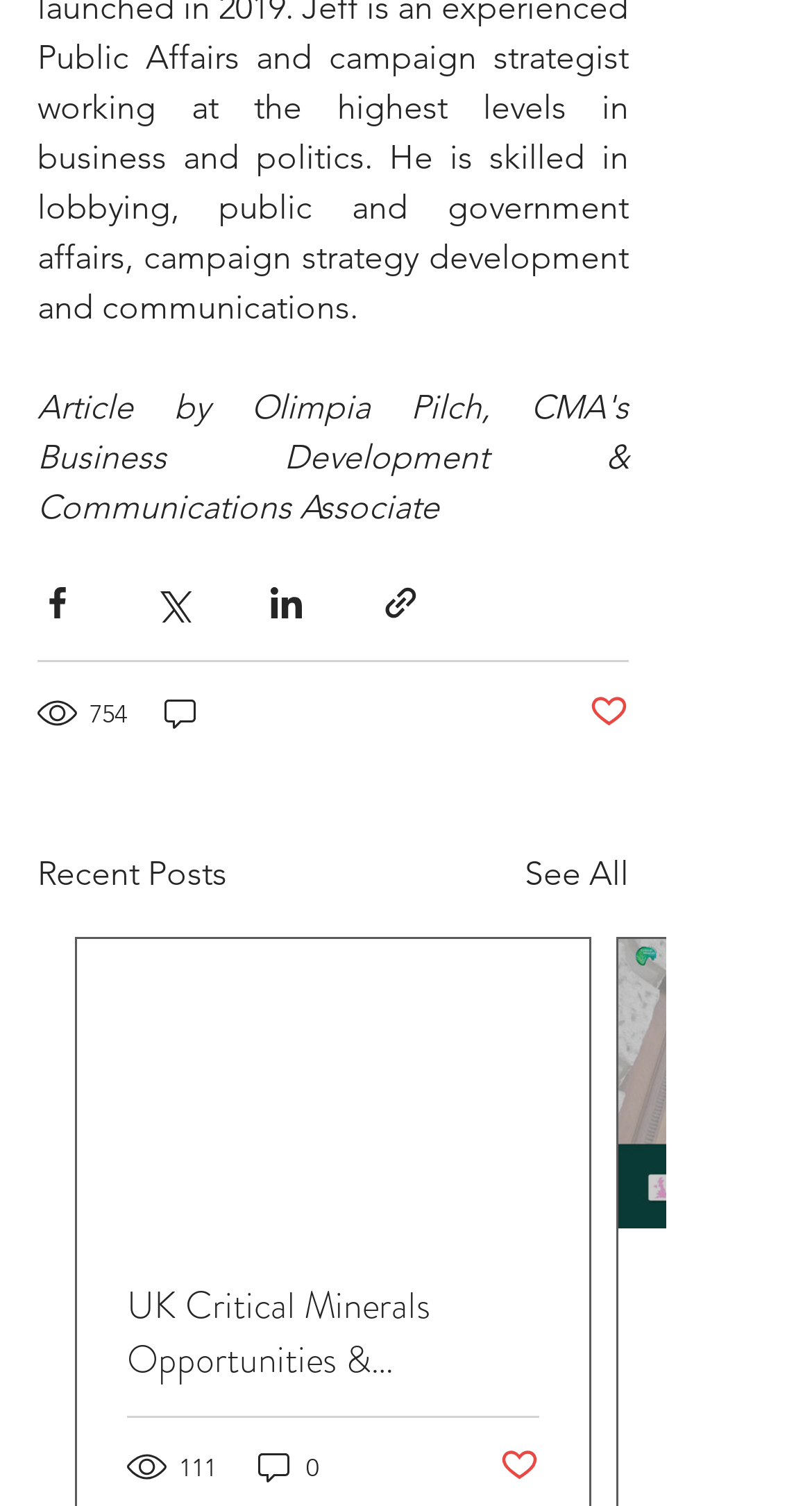Please specify the bounding box coordinates of the clickable region necessary for completing the following instruction: "Like a post". The coordinates must consist of four float numbers between 0 and 1, i.e., [left, top, right, bottom].

[0.726, 0.46, 0.774, 0.489]